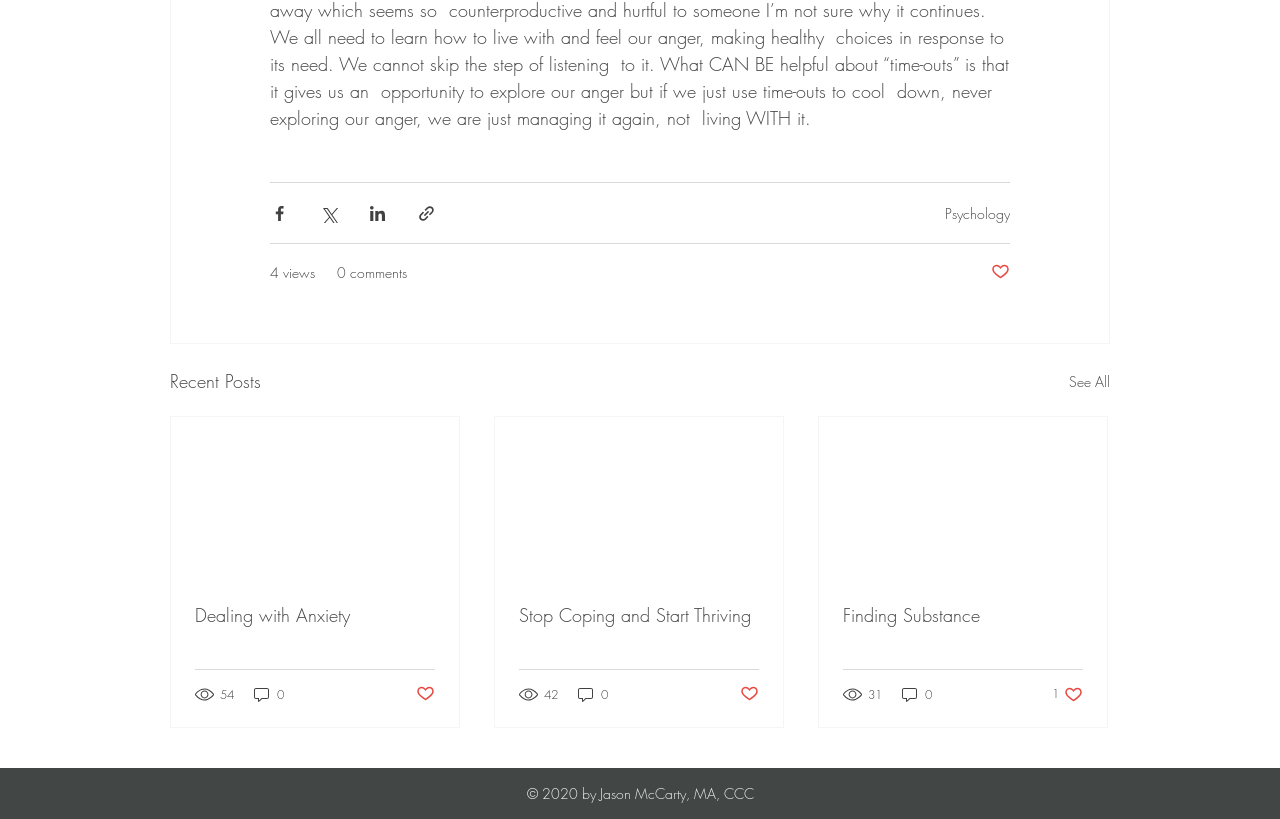Respond to the following question using a concise word or phrase: 
What is the category of the first post?

Psychology